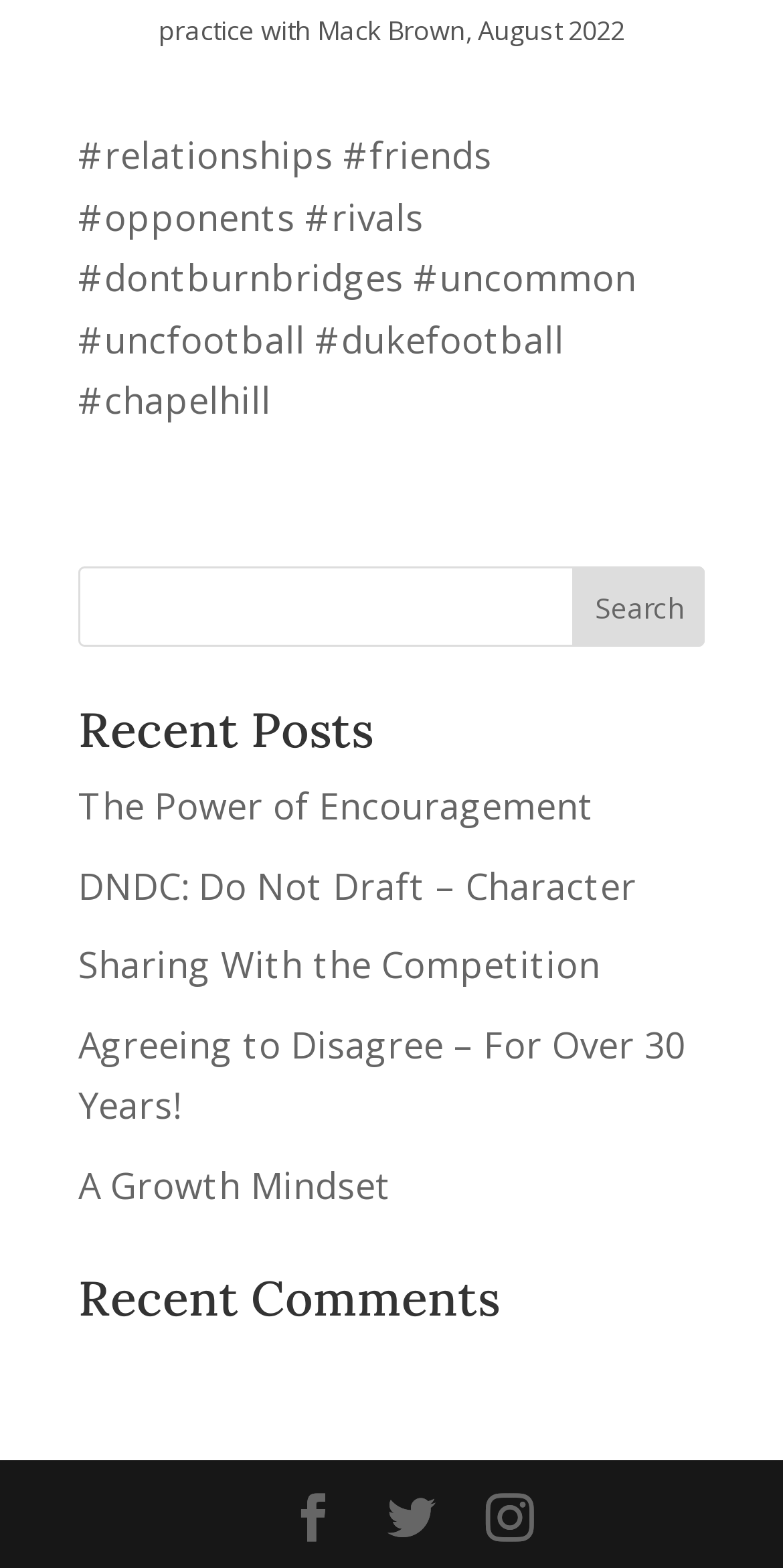Identify the bounding box coordinates of the section to be clicked to complete the task described by the following instruction: "view Recent Comments". The coordinates should be four float numbers between 0 and 1, formatted as [left, top, right, bottom].

[0.1, 0.814, 0.9, 0.858]